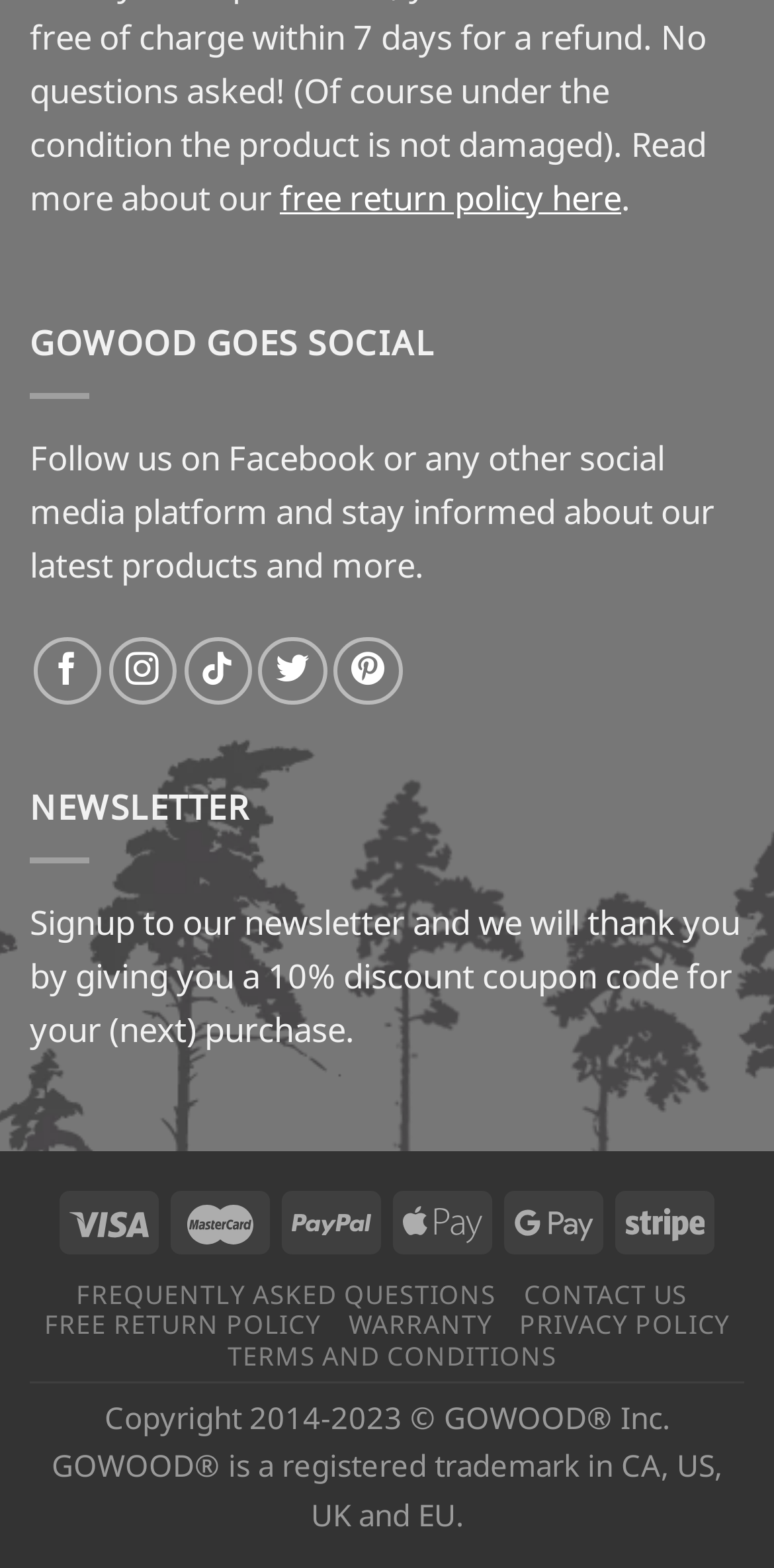Please identify the bounding box coordinates of the element's region that should be clicked to execute the following instruction: "Signup to our newsletter". The bounding box coordinates must be four float numbers between 0 and 1, i.e., [left, top, right, bottom].

[0.038, 0.574, 0.956, 0.671]